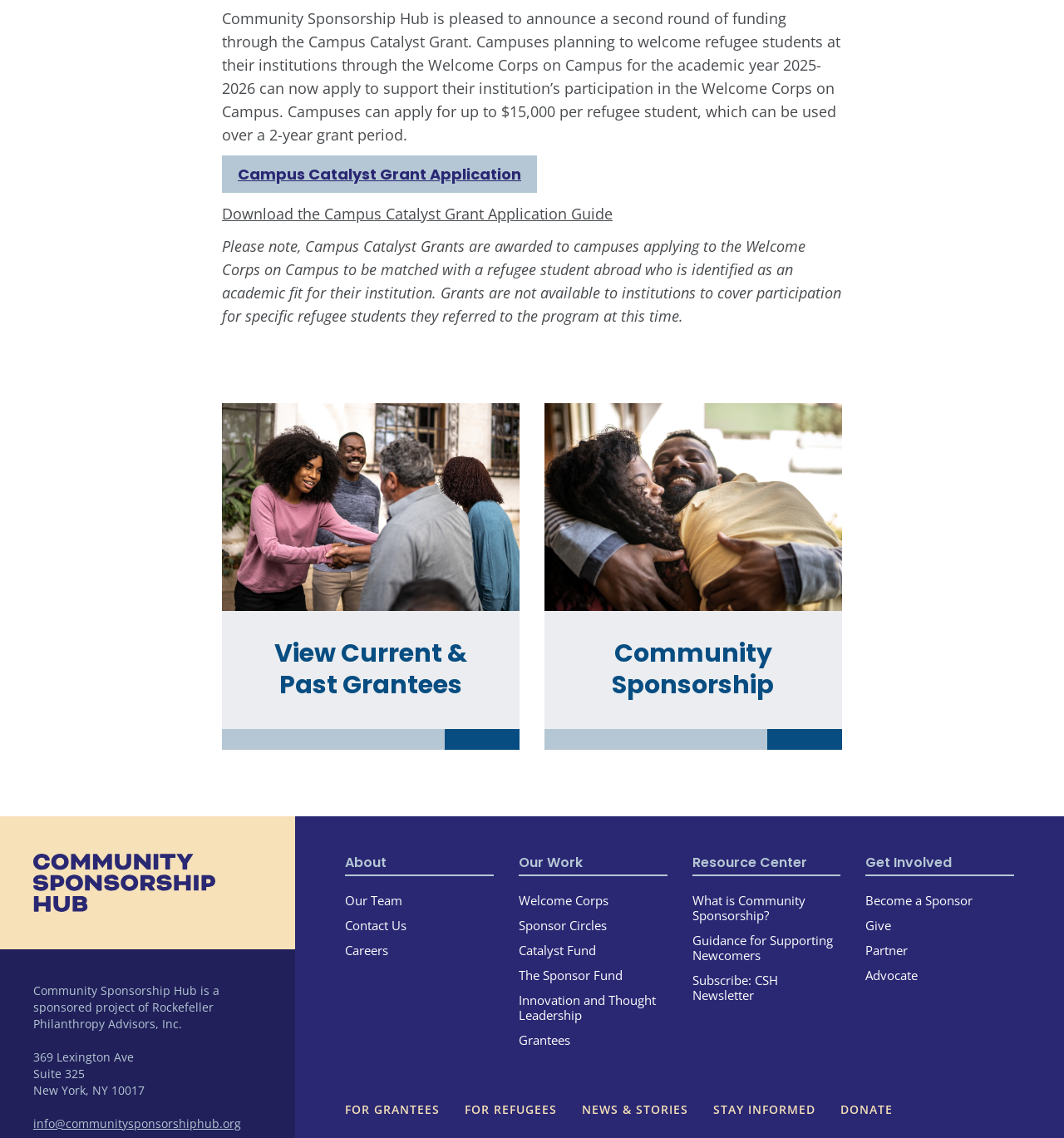Using the webpage screenshot and the element description Community Sponsorship, determine the bounding box coordinates. Specify the coordinates in the format (top-left x, top-left y, bottom-right x, bottom-right y) with values ranging from 0 to 1.

[0.512, 0.354, 0.791, 0.659]